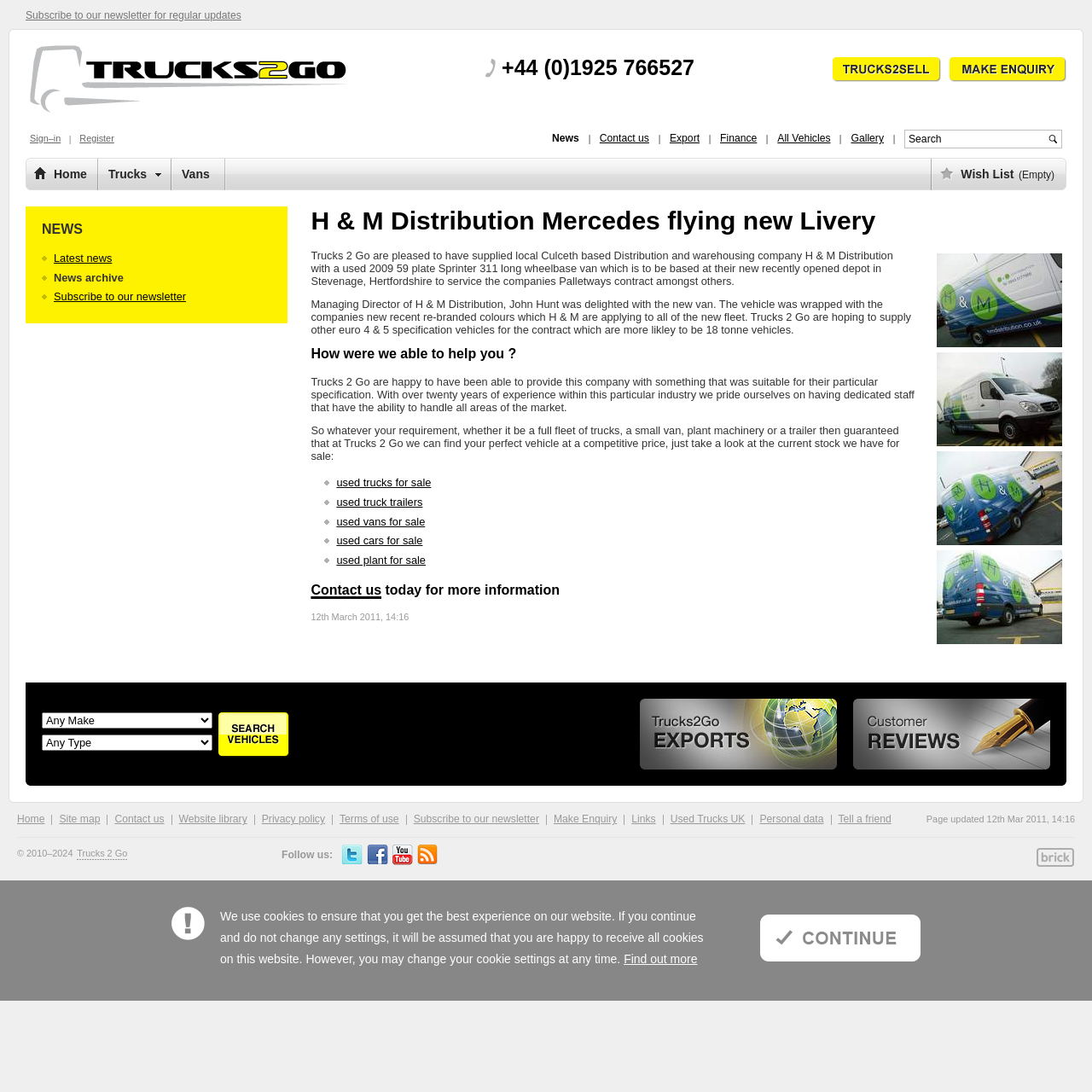Answer the following query concisely with a single word or phrase:
What is the current status of the wish list?

Empty